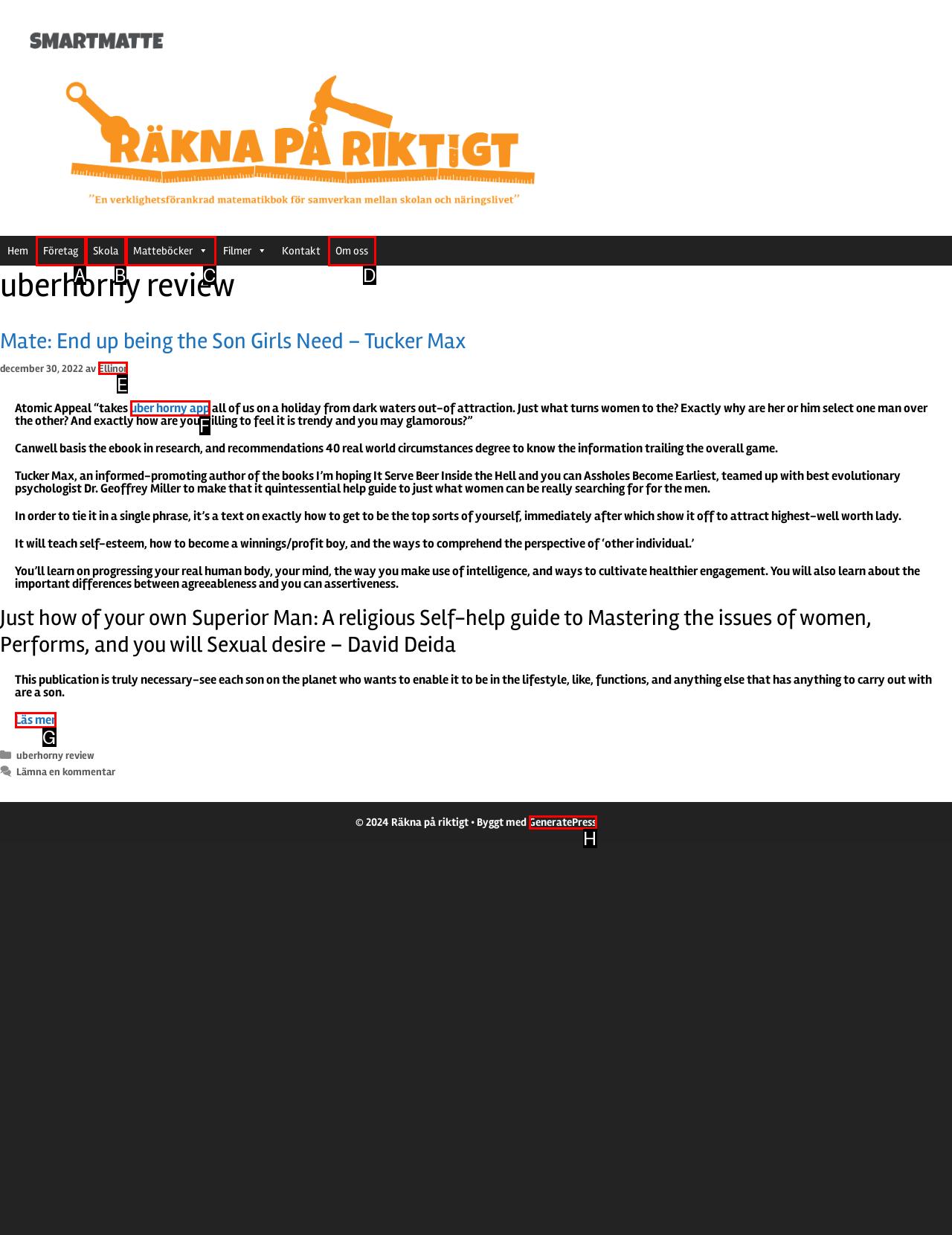Select the HTML element that matches the description: Företag. Provide the letter of the chosen option as your answer.

A